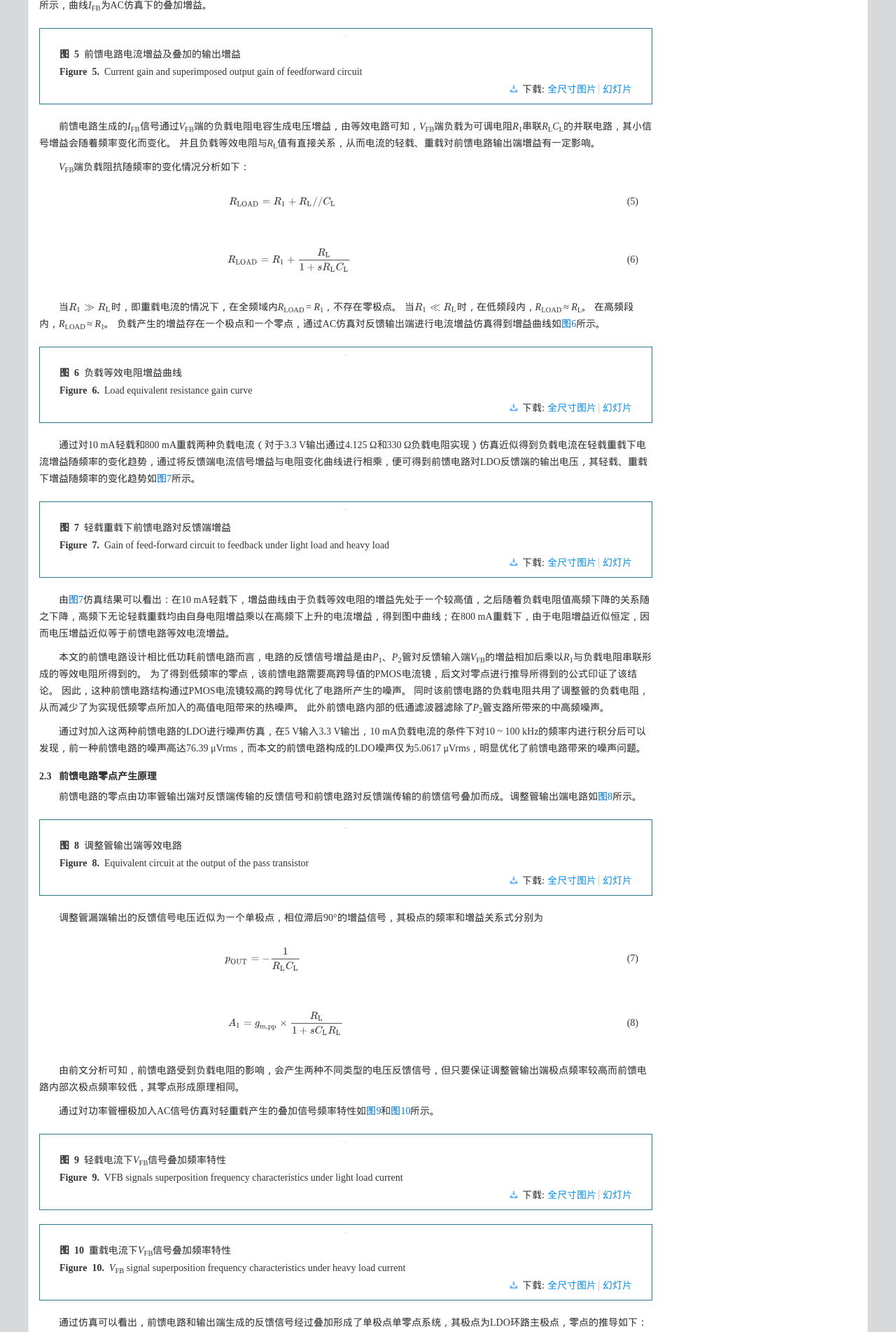What is the component connected to the load resistance in the circuit?
Use the information from the screenshot to give a comprehensive response to the question.

I found the component connected to the load resistance in the circuit by reading the sentence that describes the circuit, which is '...串联电路，其小信号增益会随着频率变化而变化。' and translating it to English, which is '...a series circuit, whose small signal gain will change with the frequency.' This implies that the component connected to the load resistance is an inductor and capacitor.